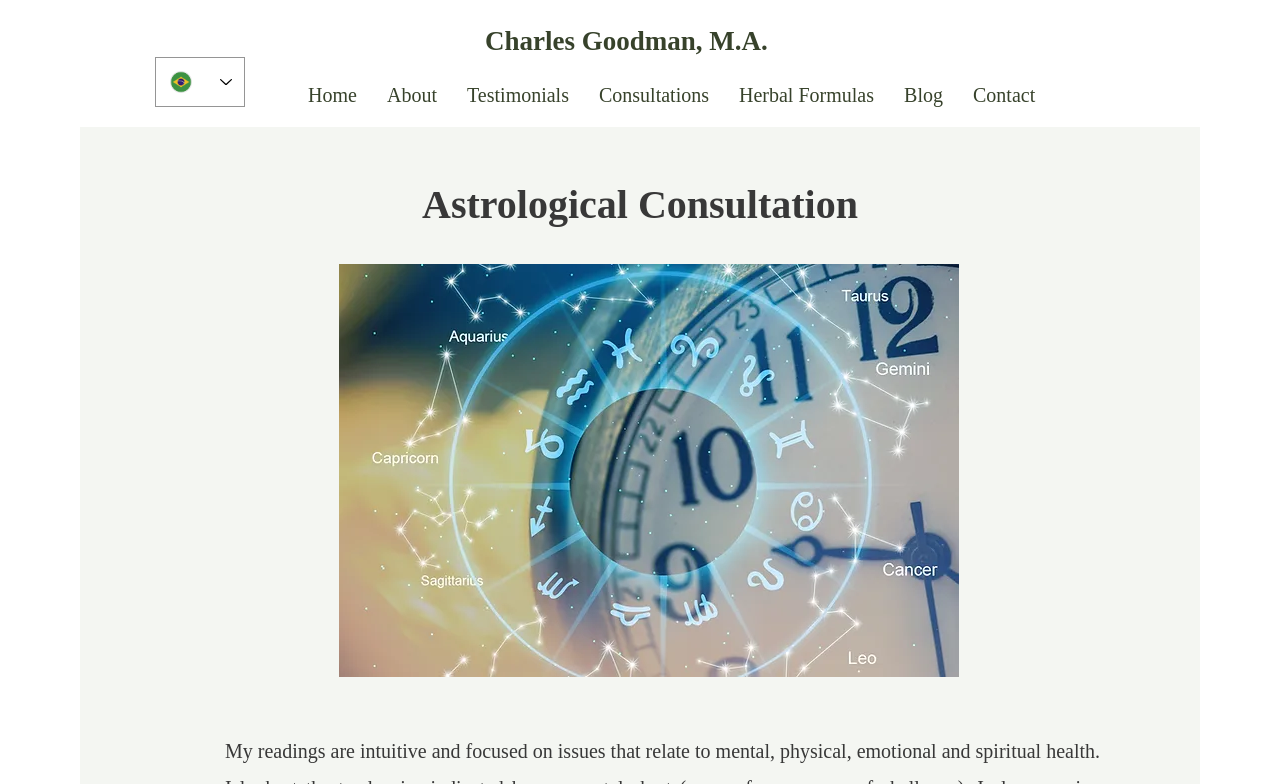Predict the bounding box of the UI element based on this description: "Charles Goodman, M.A.".

[0.379, 0.02, 0.666, 0.085]